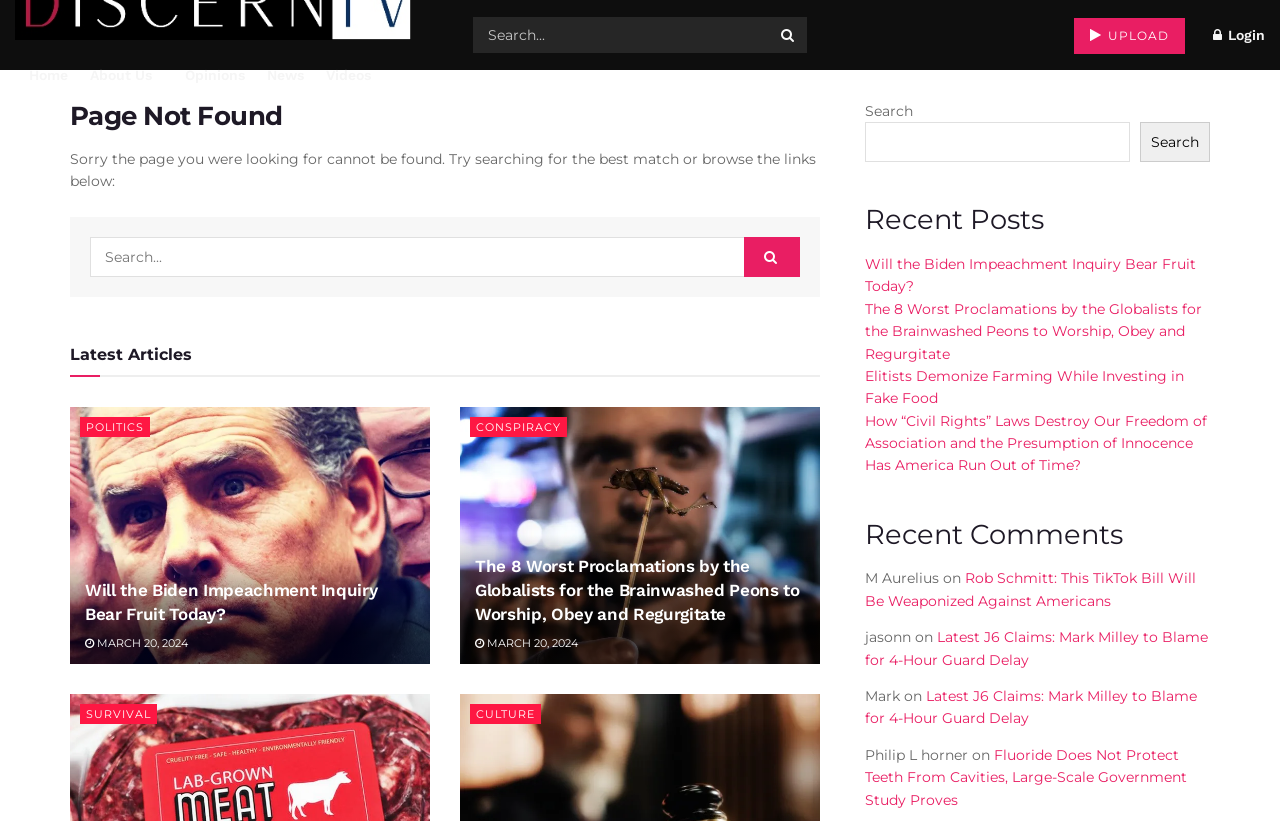Respond with a single word or short phrase to the following question: 
What is the purpose of the search box?

To search for articles